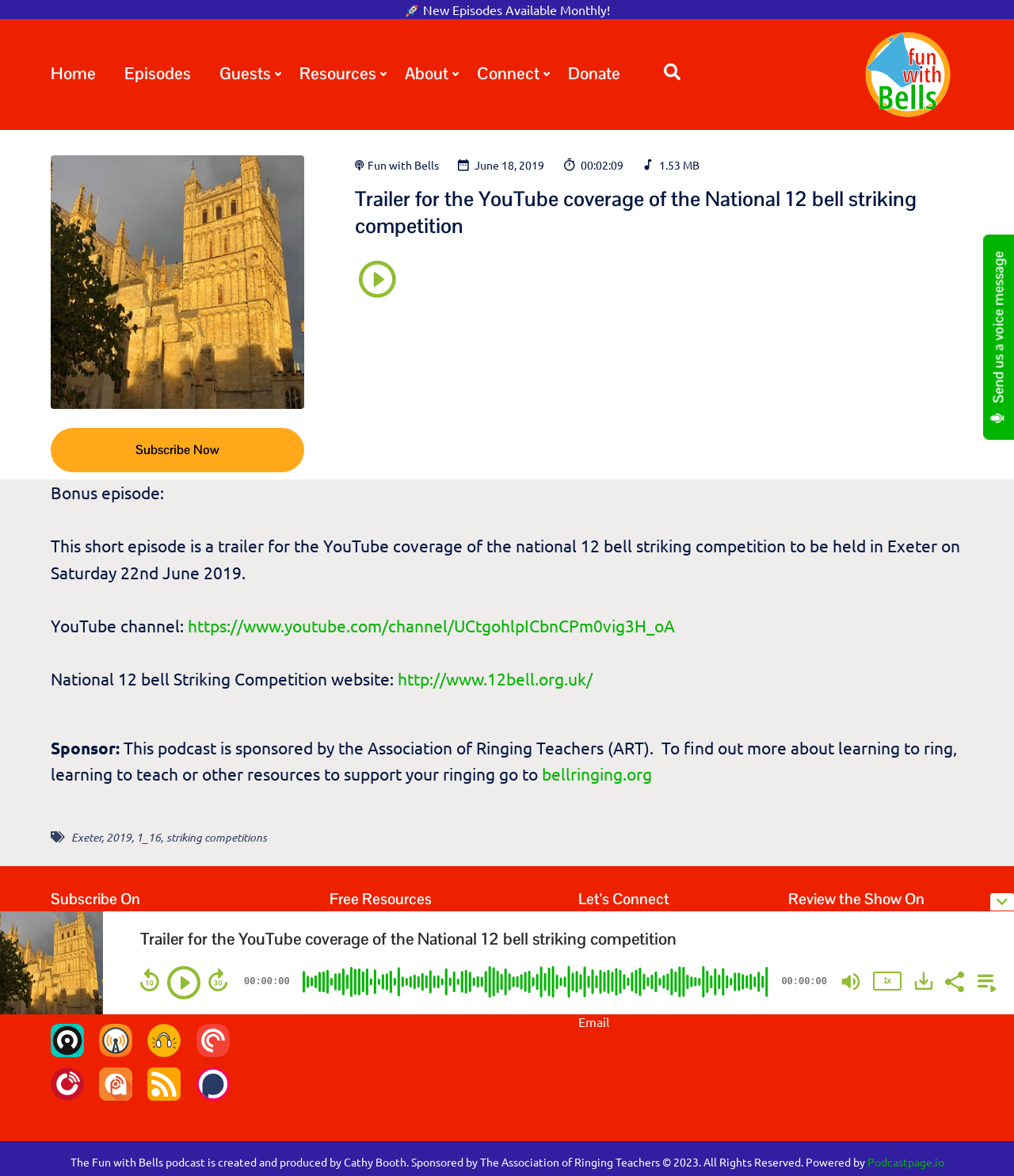Please indicate the bounding box coordinates for the clickable area to complete the following task: "Learn more about the Association of Ringing Teachers". The coordinates should be specified as four float numbers between 0 and 1, i.e., [left, top, right, bottom].

[0.534, 0.649, 0.643, 0.667]